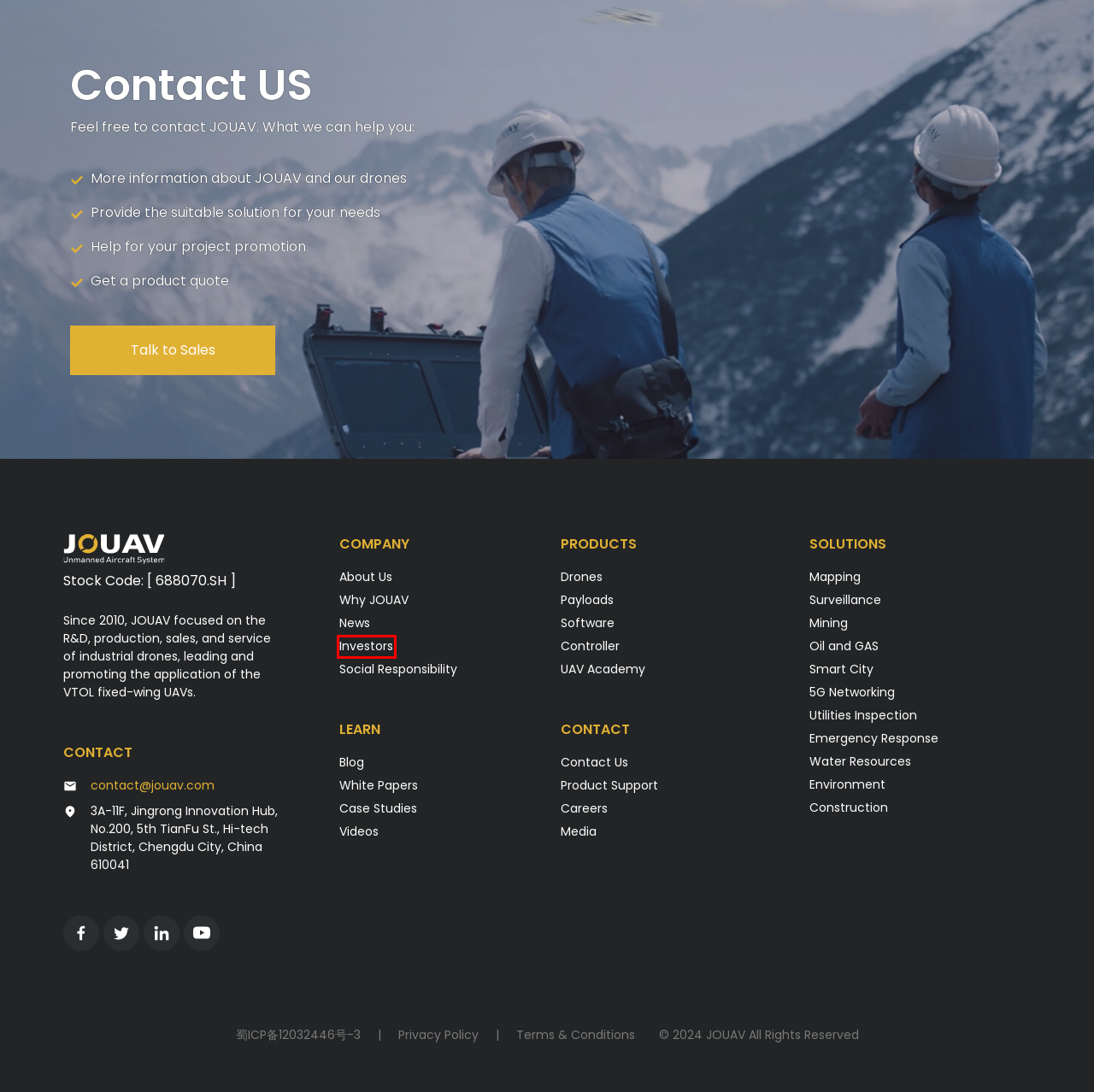You are looking at a screenshot of a webpage with a red bounding box around an element. Determine the best matching webpage description for the new webpage resulting from clicking the element in the red bounding box. Here are the descriptions:
A. Media - JOUAV
B. Investor - JOUAV
C. TERMS & CONDITIONS - JOUAV
D. Social Responsibility - JOUAV
E. Career in the JOUAV - JOUAV
F. JOUAV Drone Technical Support - JOUAV
G. Privacy Policy
H. Why JOUAV - JOUAV

B